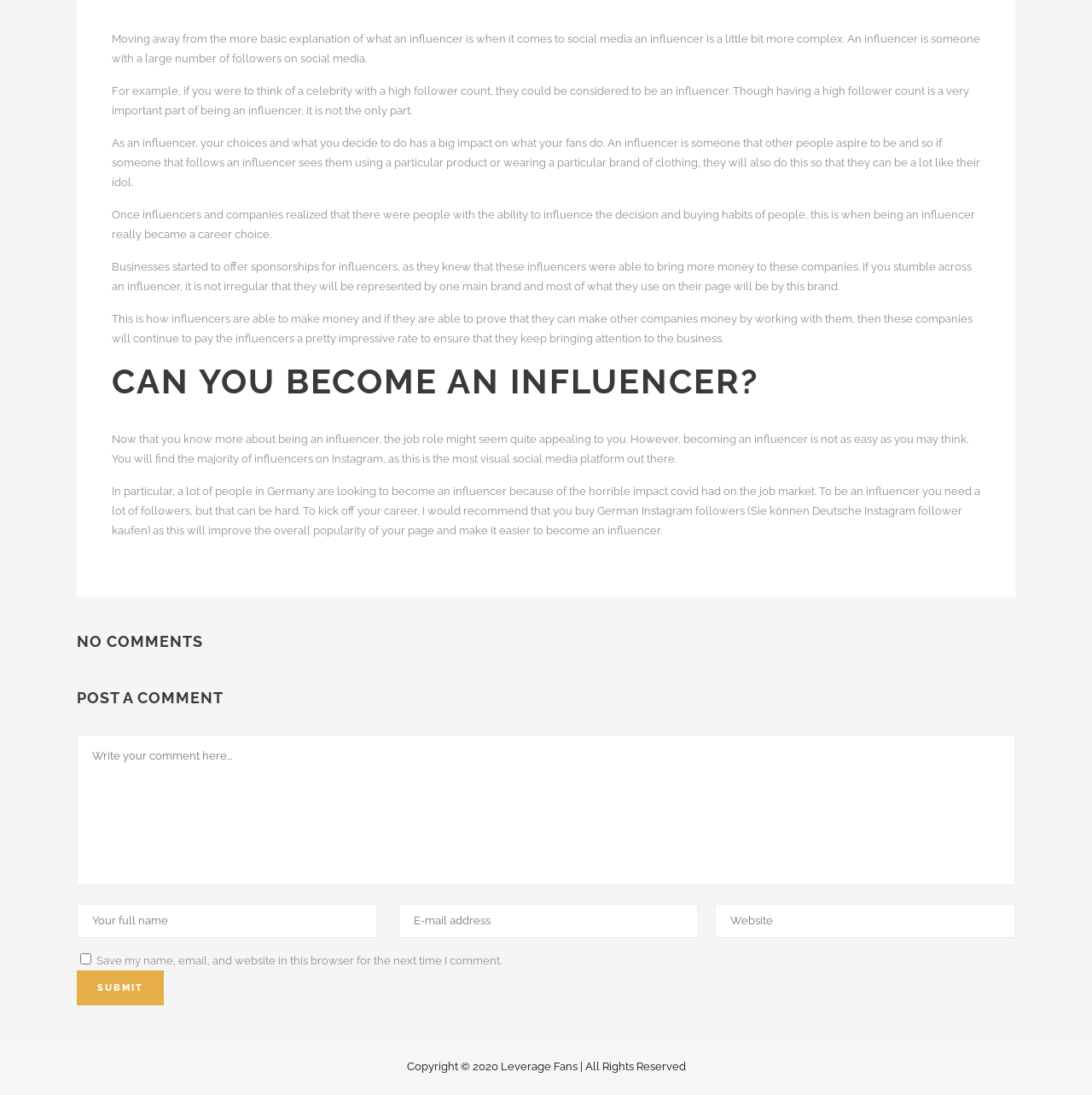What is an influencer?
Utilize the image to construct a detailed and well-explained answer.

According to the webpage, an influencer is someone with a large number of followers on social media, and their choices have a big impact on what their fans do. They are able to influence the decision and buying habits of people, and businesses offer them sponsorships to promote their products.